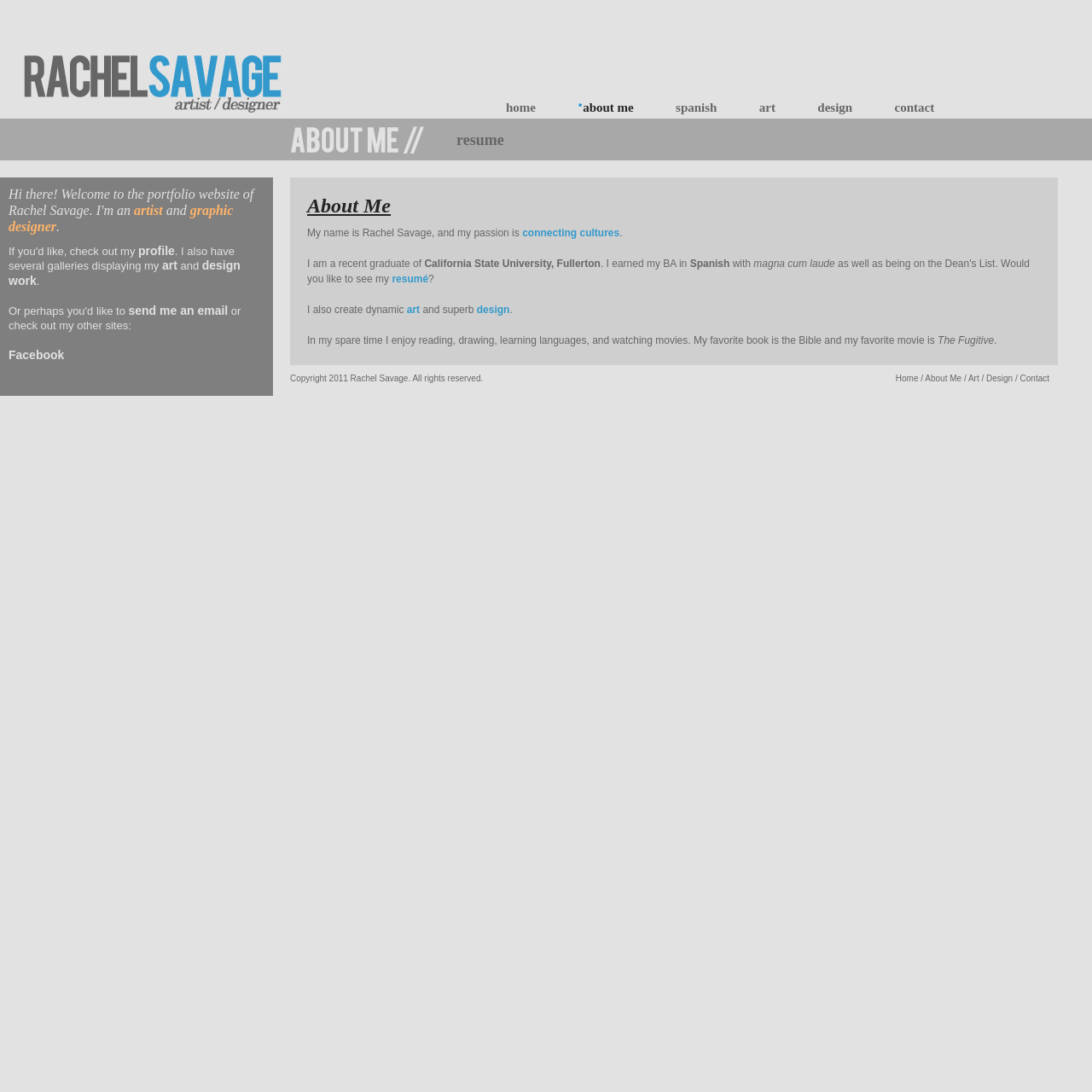What is the name of the university Rachel Savage graduated from?
Analyze the image and deliver a detailed answer to the question.

In the 'About Me' section, the text 'I am a recent graduate of California State University, Fullerton' indicates that Rachel Savage graduated from California State University, Fullerton.